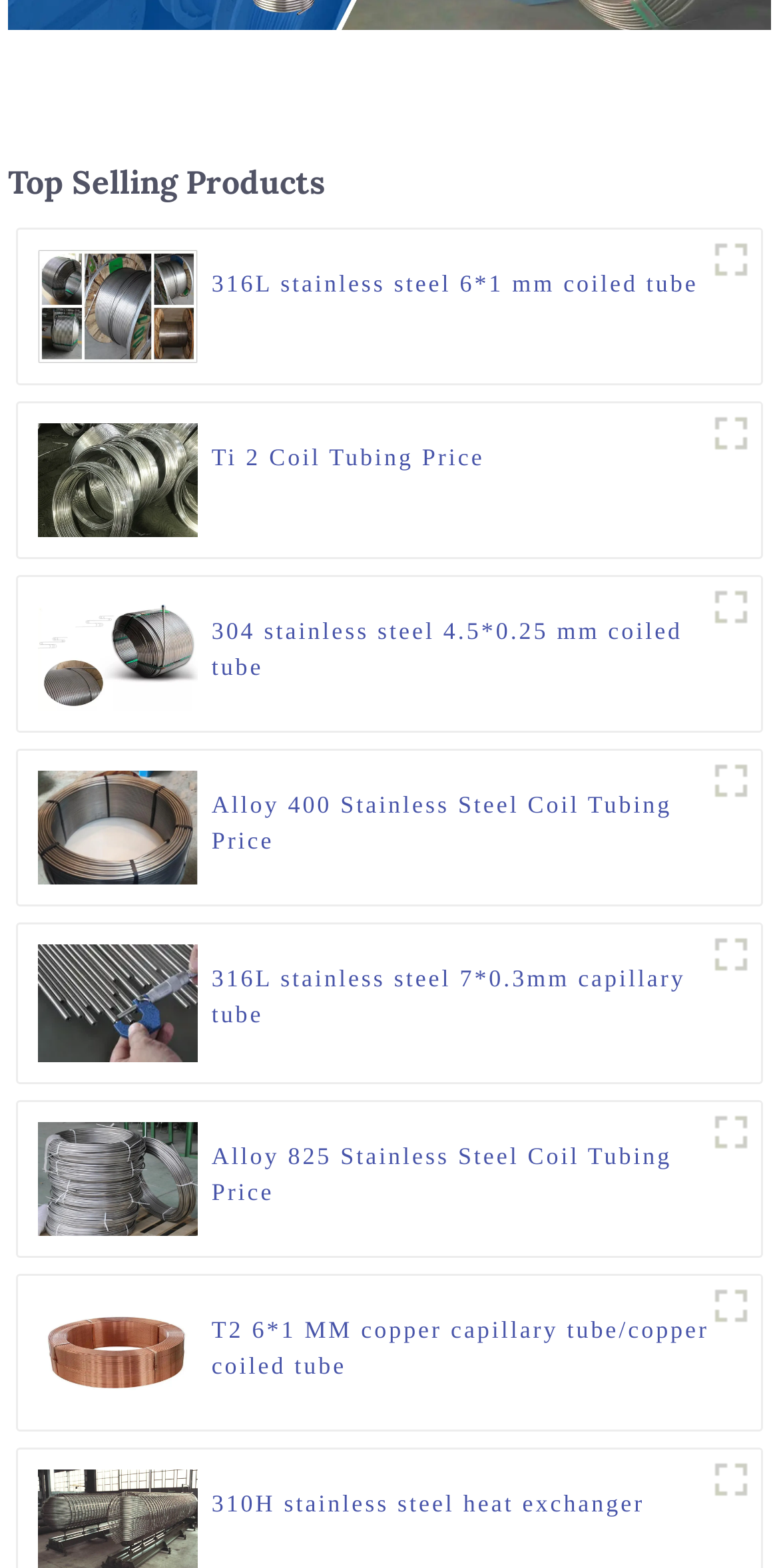What is the price of the Alloy 825 Stainless Steel Coil Tubing?
Could you answer the question in a detailed manner, providing as much information as possible?

The webpage does not mention the price of the Alloy 825 Stainless Steel Coil Tubing. It only provides a link to the product.